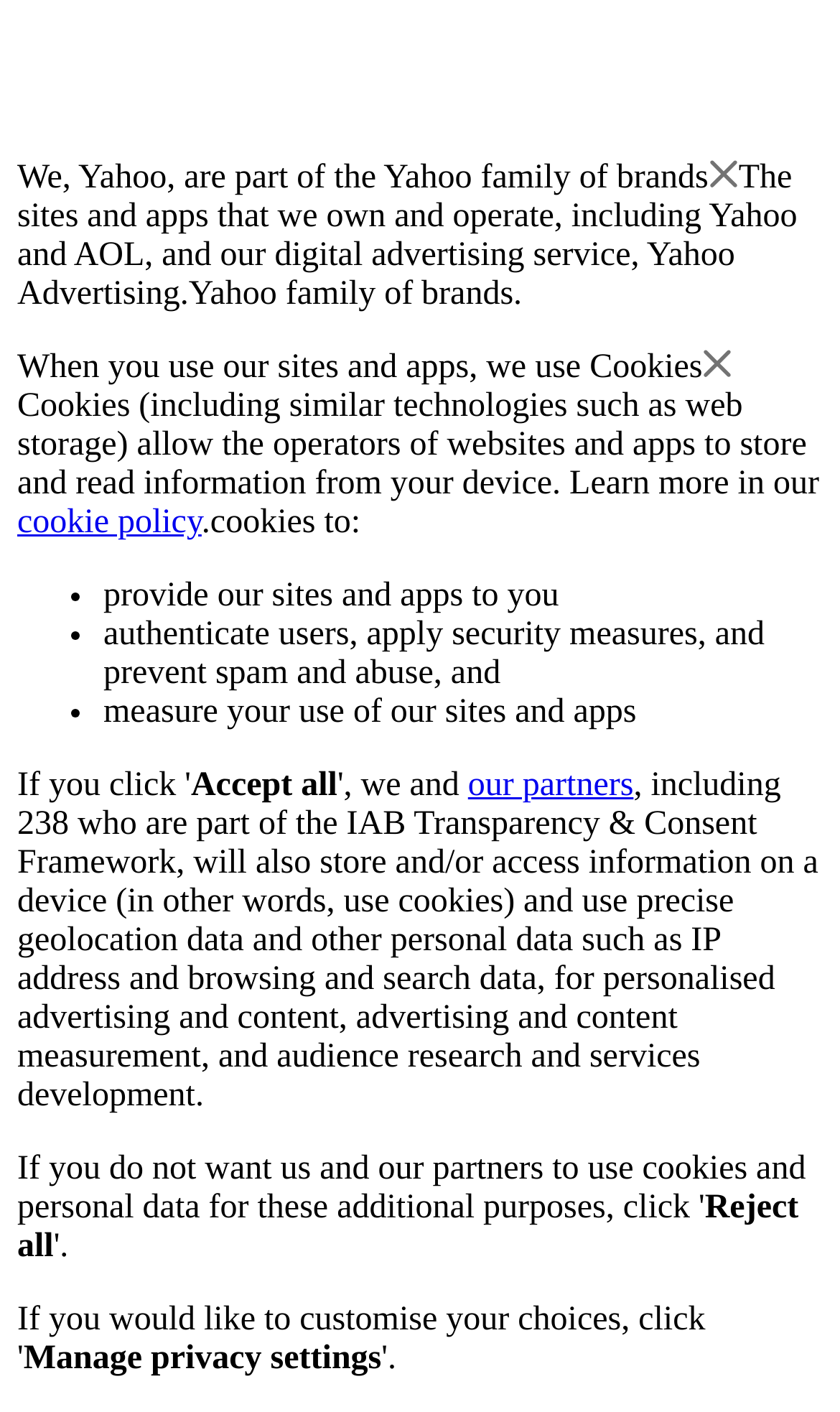Given the element description our partners, predict the bounding box coordinates for the UI element in the webpage screenshot. The format should be (top-left x, top-left y, bottom-right x, bottom-right y), and the values should be between 0 and 1.

[0.557, 0.543, 0.754, 0.569]